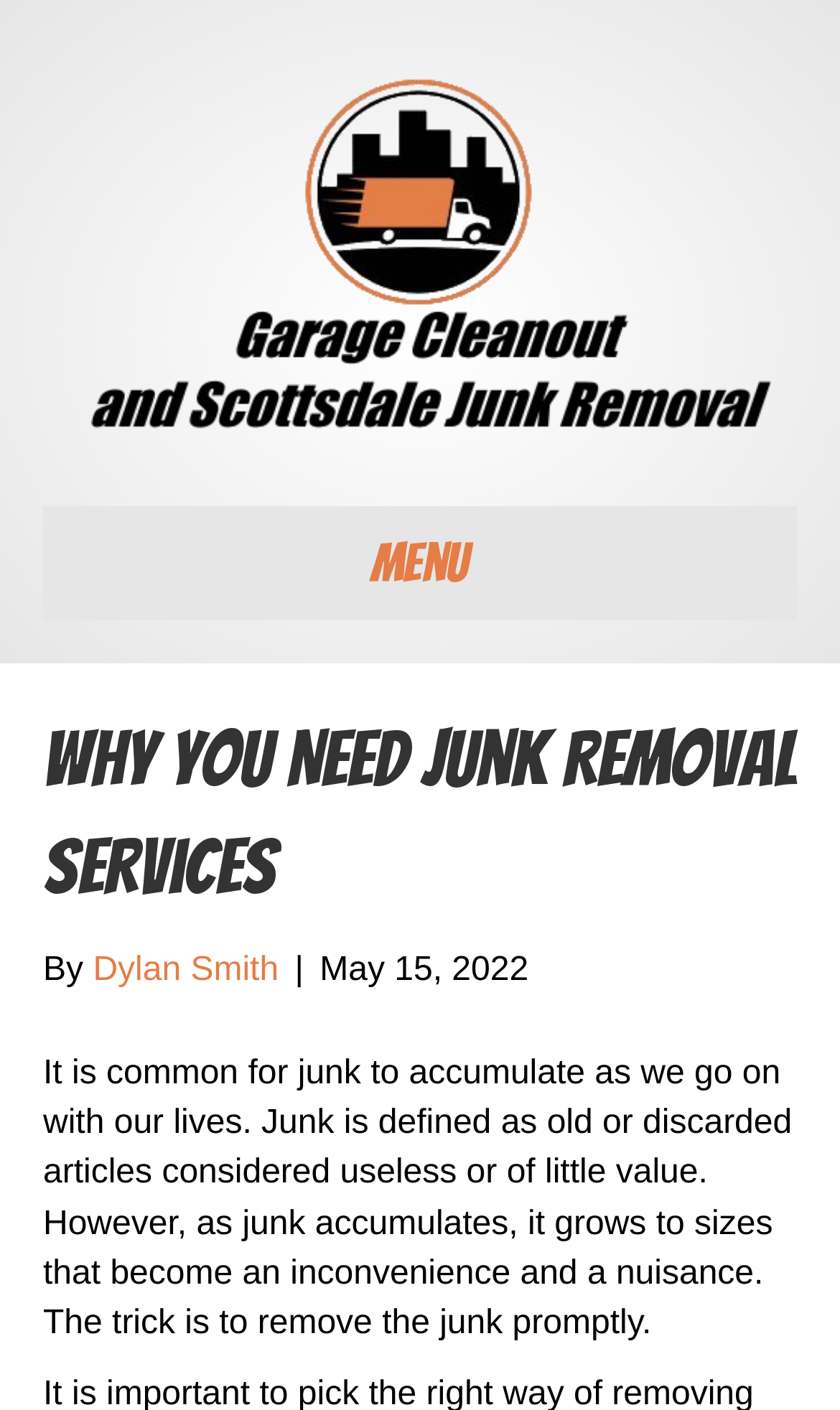What is the name of the author of the article?
Please ensure your answer is as detailed and informative as possible.

The author's name can be found in the header section of the webpage, specifically in the 'By' section, where it is written as 'By Dylan Smith'.